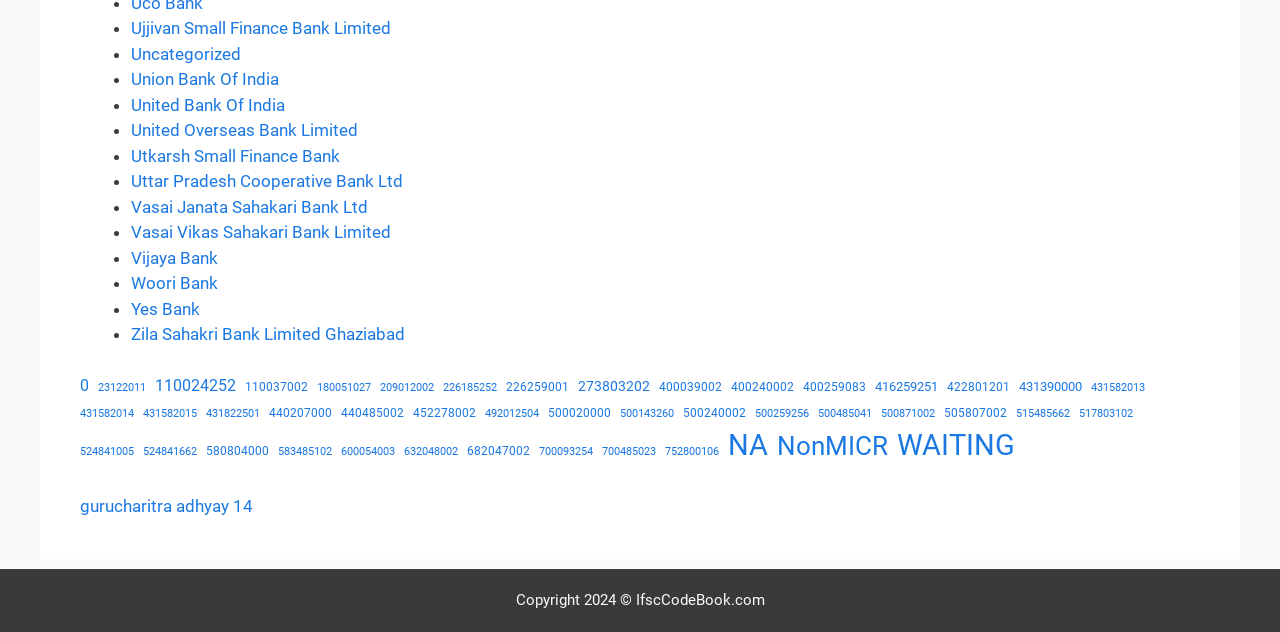Pinpoint the bounding box coordinates of the clickable element to carry out the following instruction: "Go to Yes Bank."

[0.102, 0.472, 0.156, 0.504]